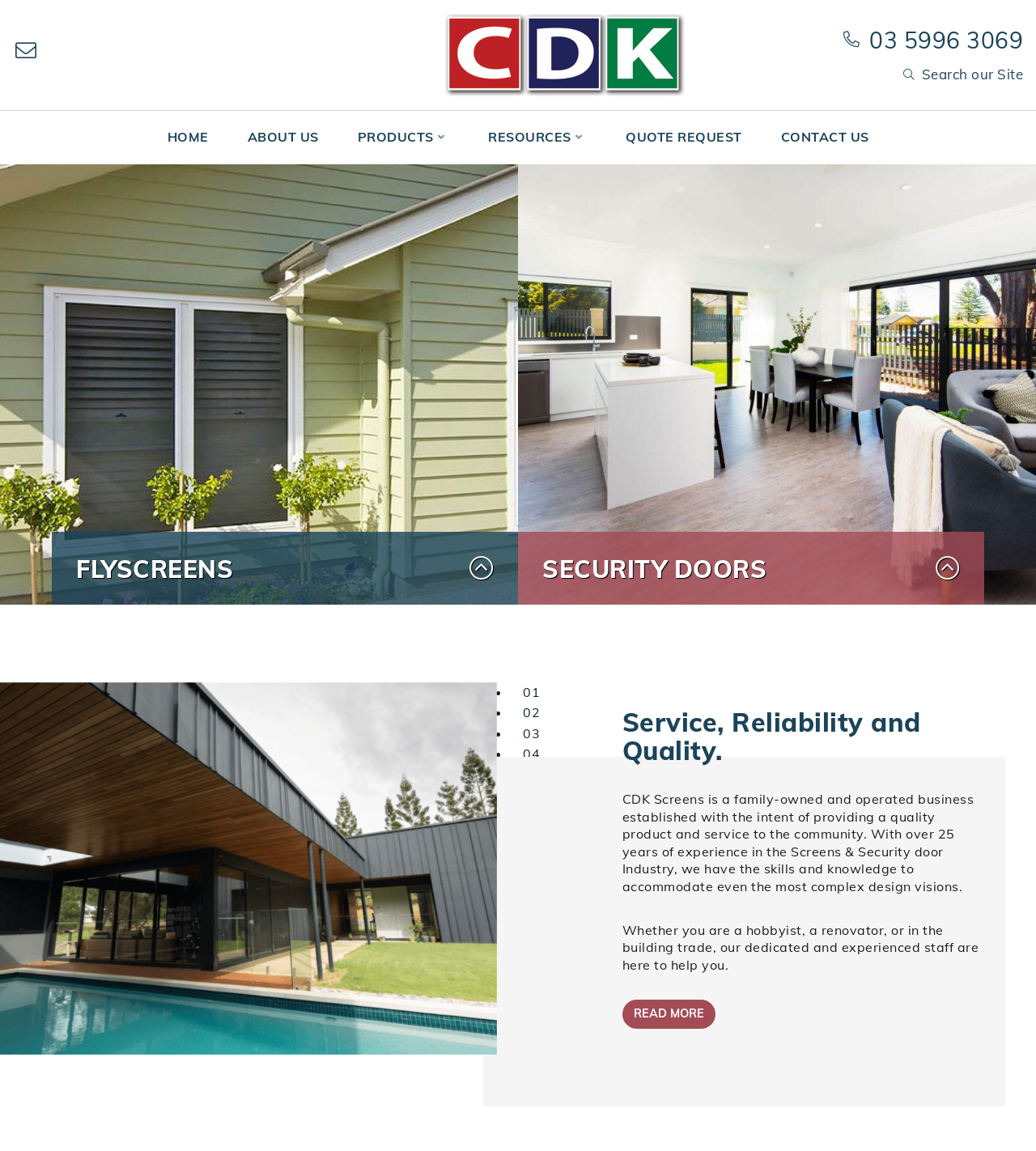What is the business model of CDK Screens?
Please answer the question with a detailed and comprehensive explanation.

According to the webpage, CDK Screens is a family-owned and operated business, which suggests that it is a privately held company that is managed and operated by a family.